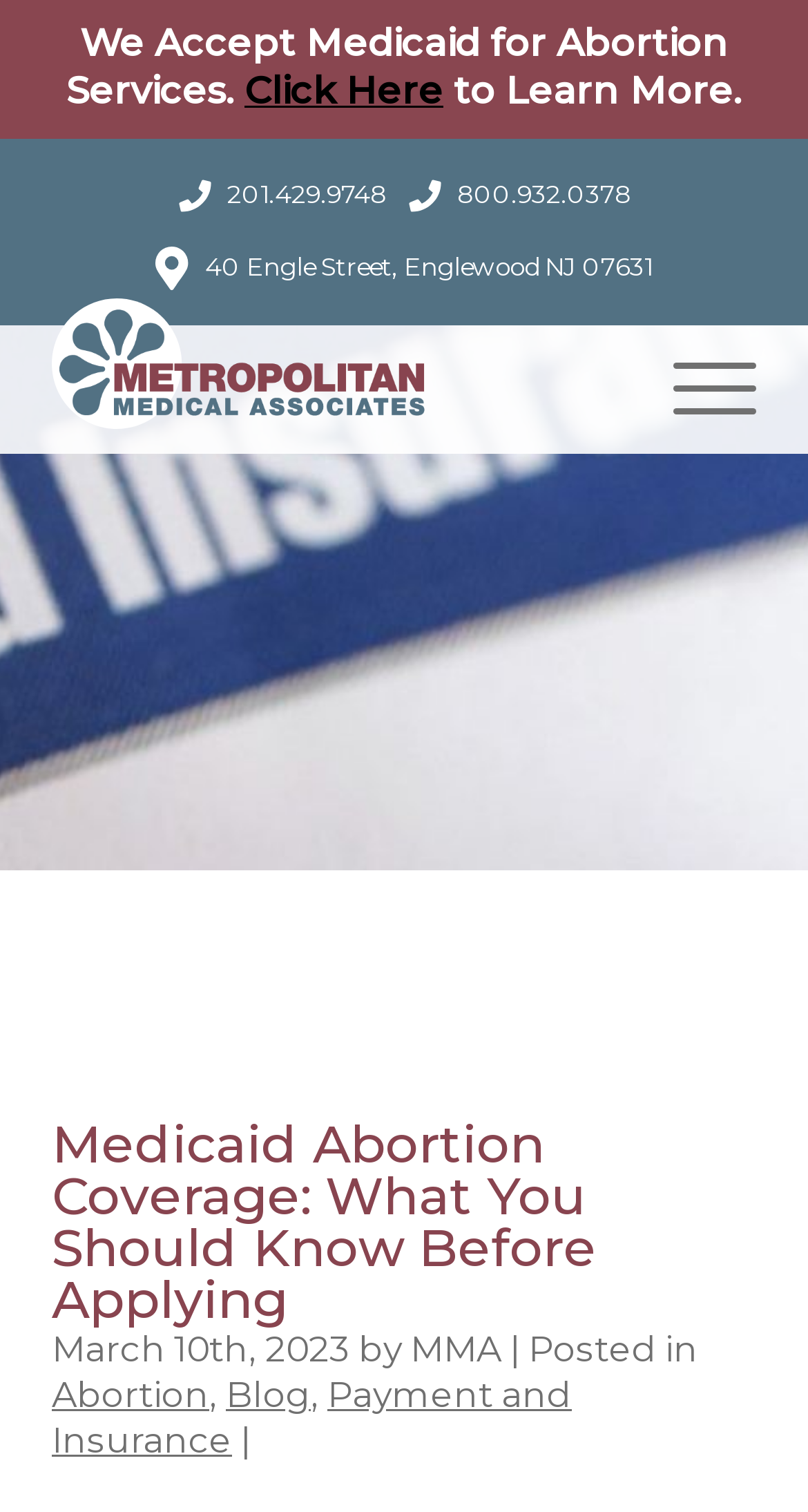Identify the bounding box coordinates for the UI element described as: "Accessibility statement".

None